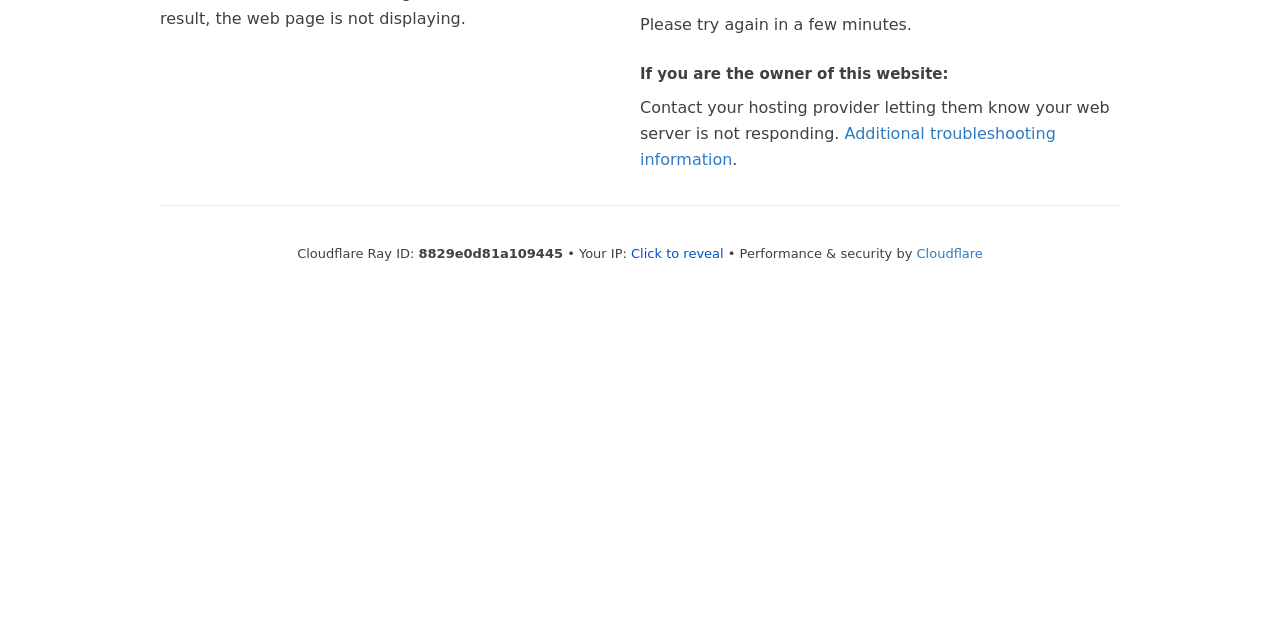Given the element description: "Cloudflare", predict the bounding box coordinates of this UI element. The coordinates must be four float numbers between 0 and 1, given as [left, top, right, bottom].

[0.716, 0.384, 0.768, 0.407]